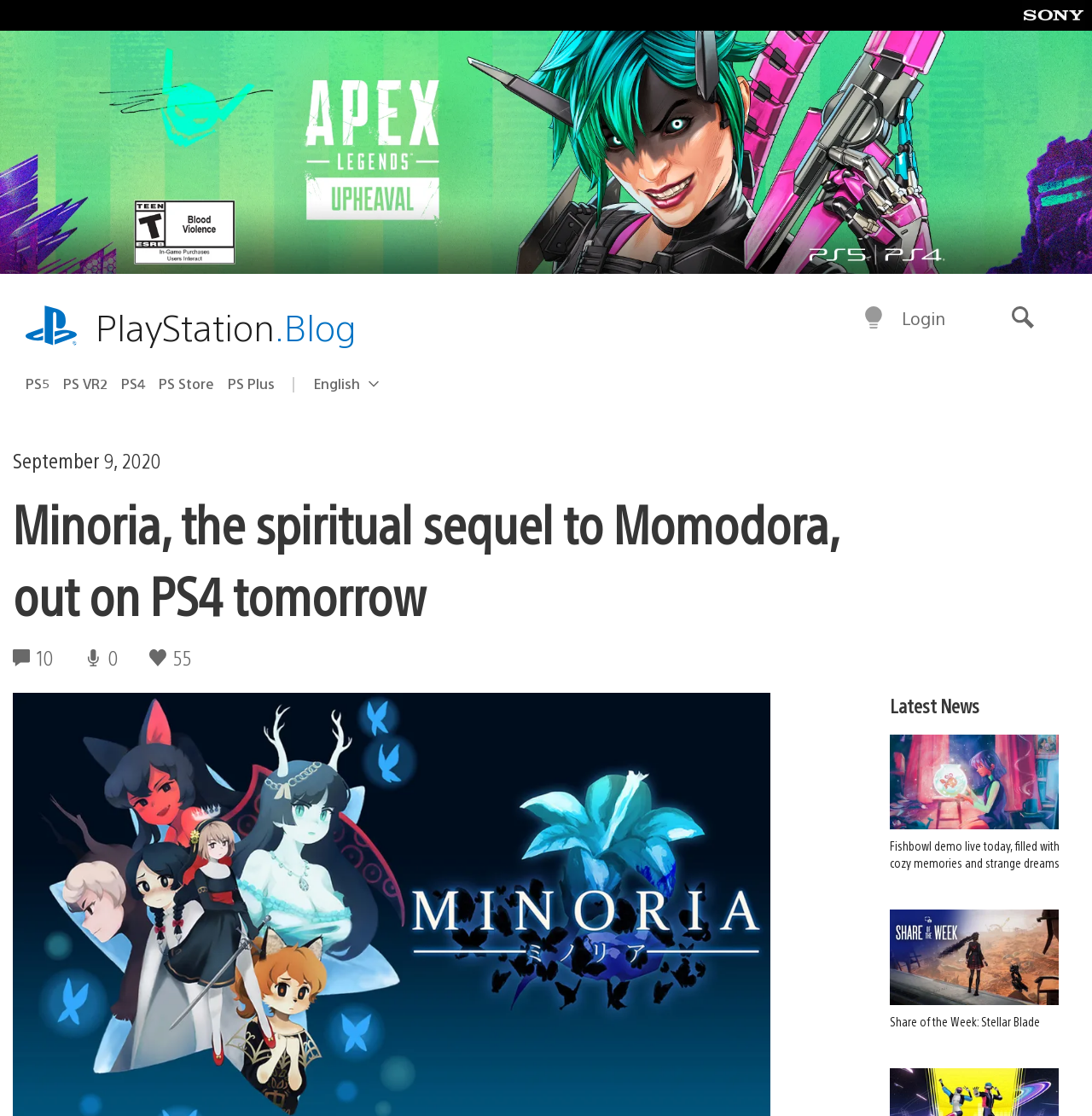What is the name of the platform mentioned in the navigation menu?
From the image, respond using a single word or phrase.

PS4